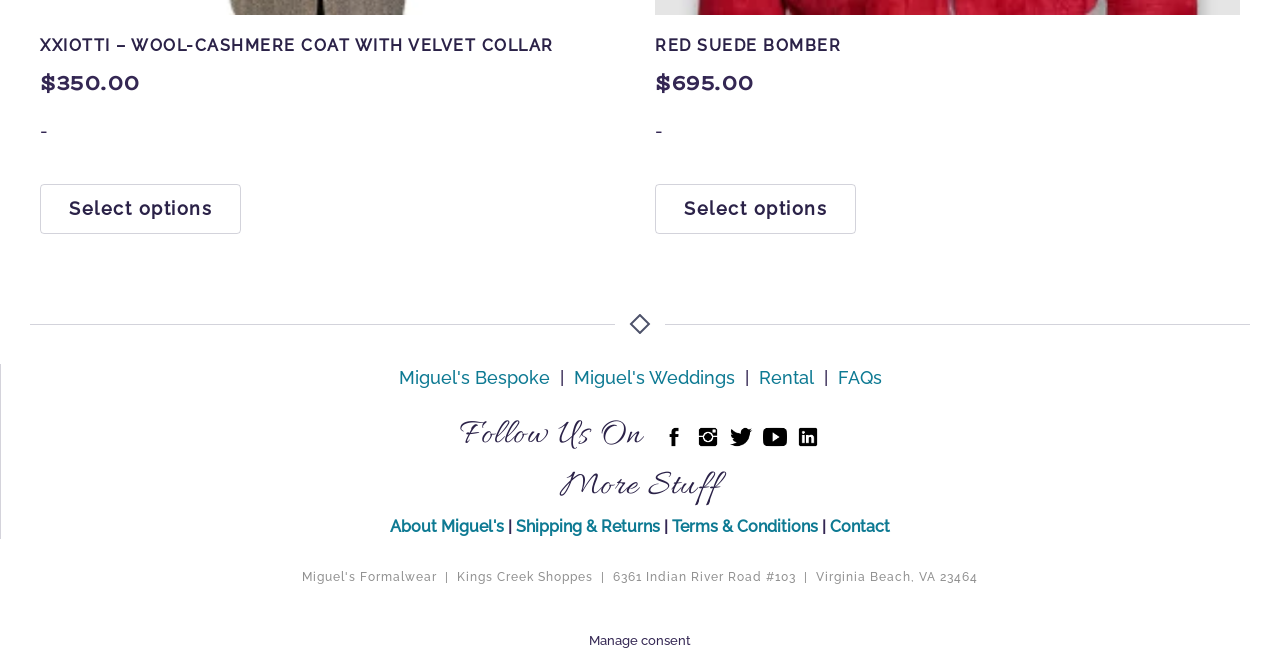Answer the question below in one word or phrase:
What is the name of the first coat?

XXIOTTI